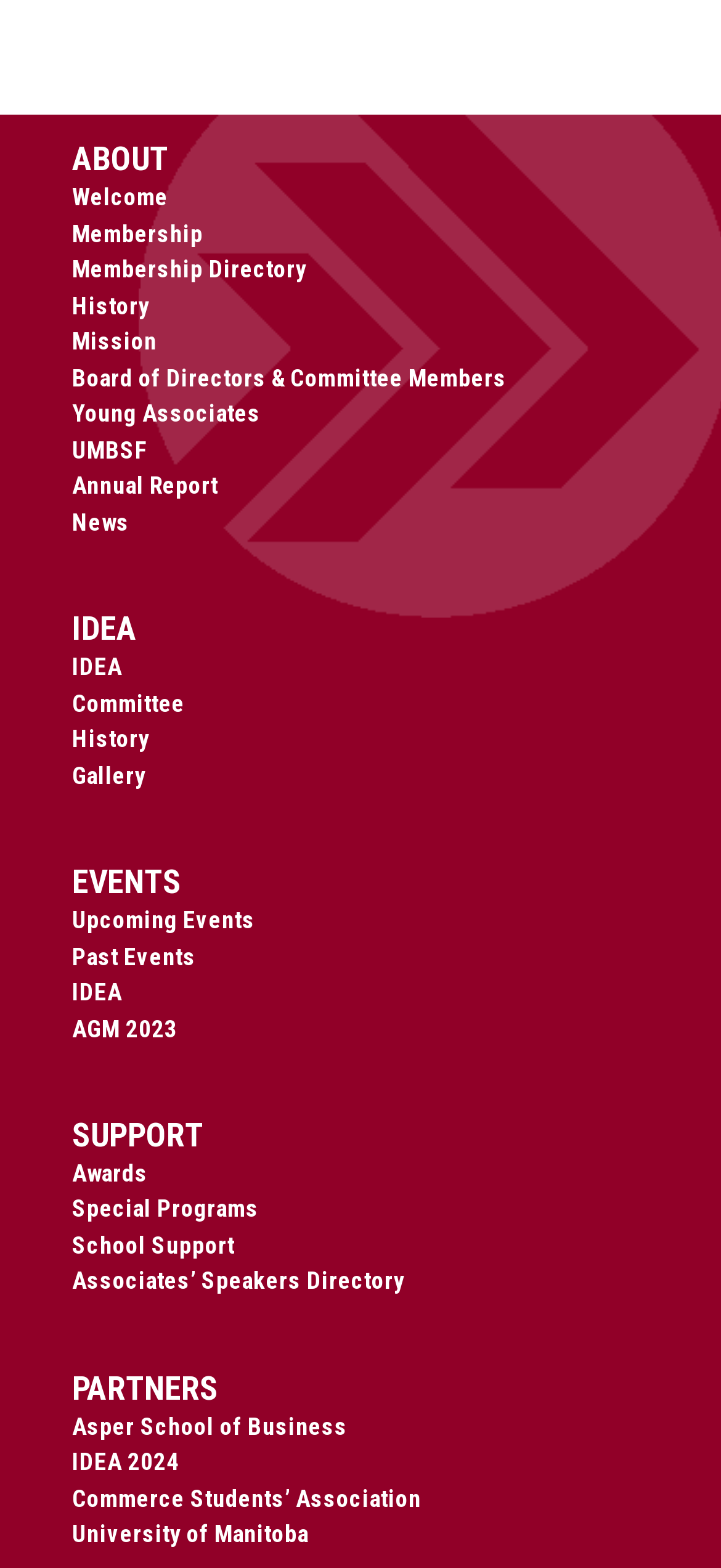What is the last link on this webpage? Based on the image, give a response in one word or a short phrase.

University of Manitoba